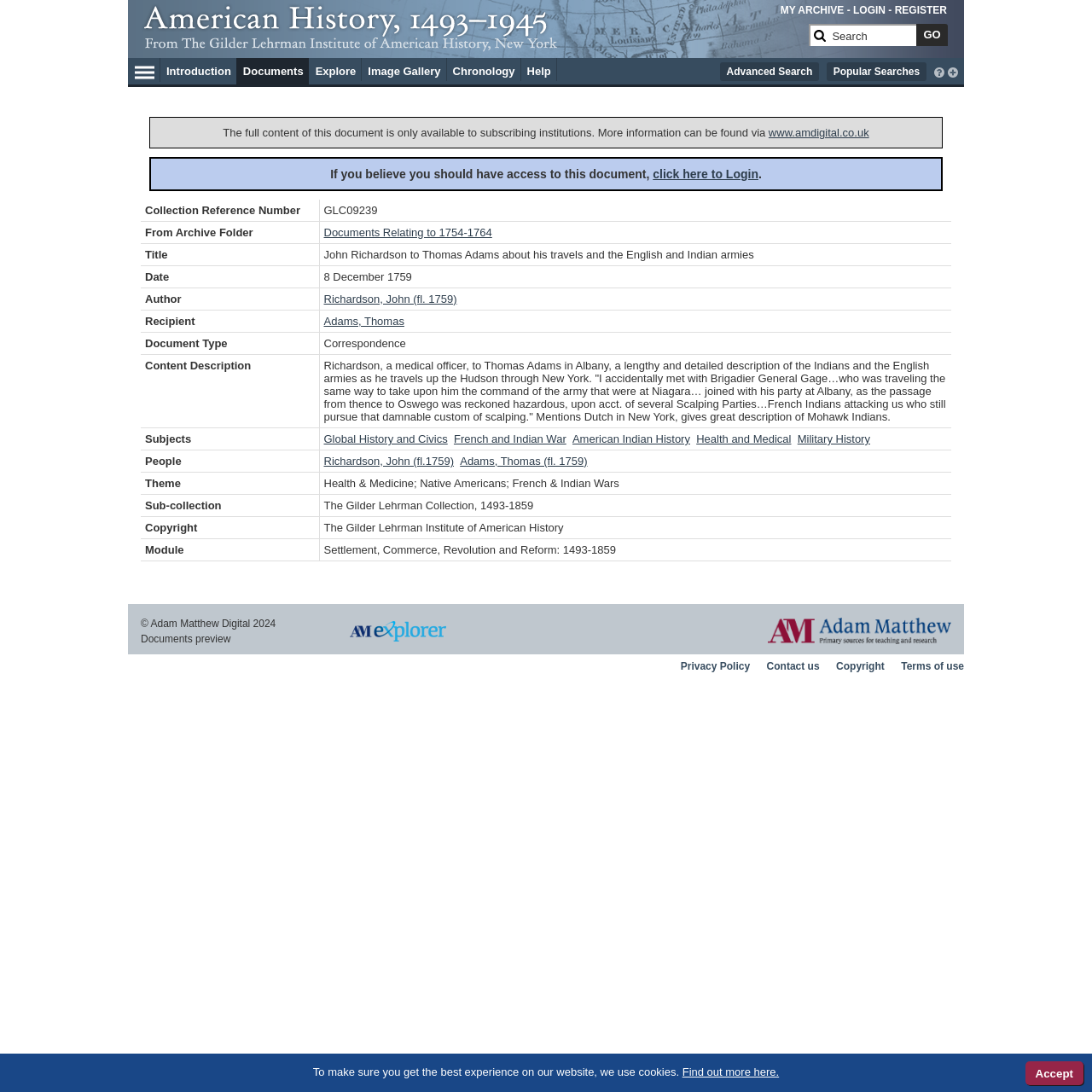Using the elements shown in the image, answer the question comprehensively: What is the title of the document?

I found the title of the document by looking at the table with the id 'Document Metadata' and finding the cell with the title 'Title', which contains the text 'John Richardson to Thomas Adams about his travels and the English and Indian armies'.